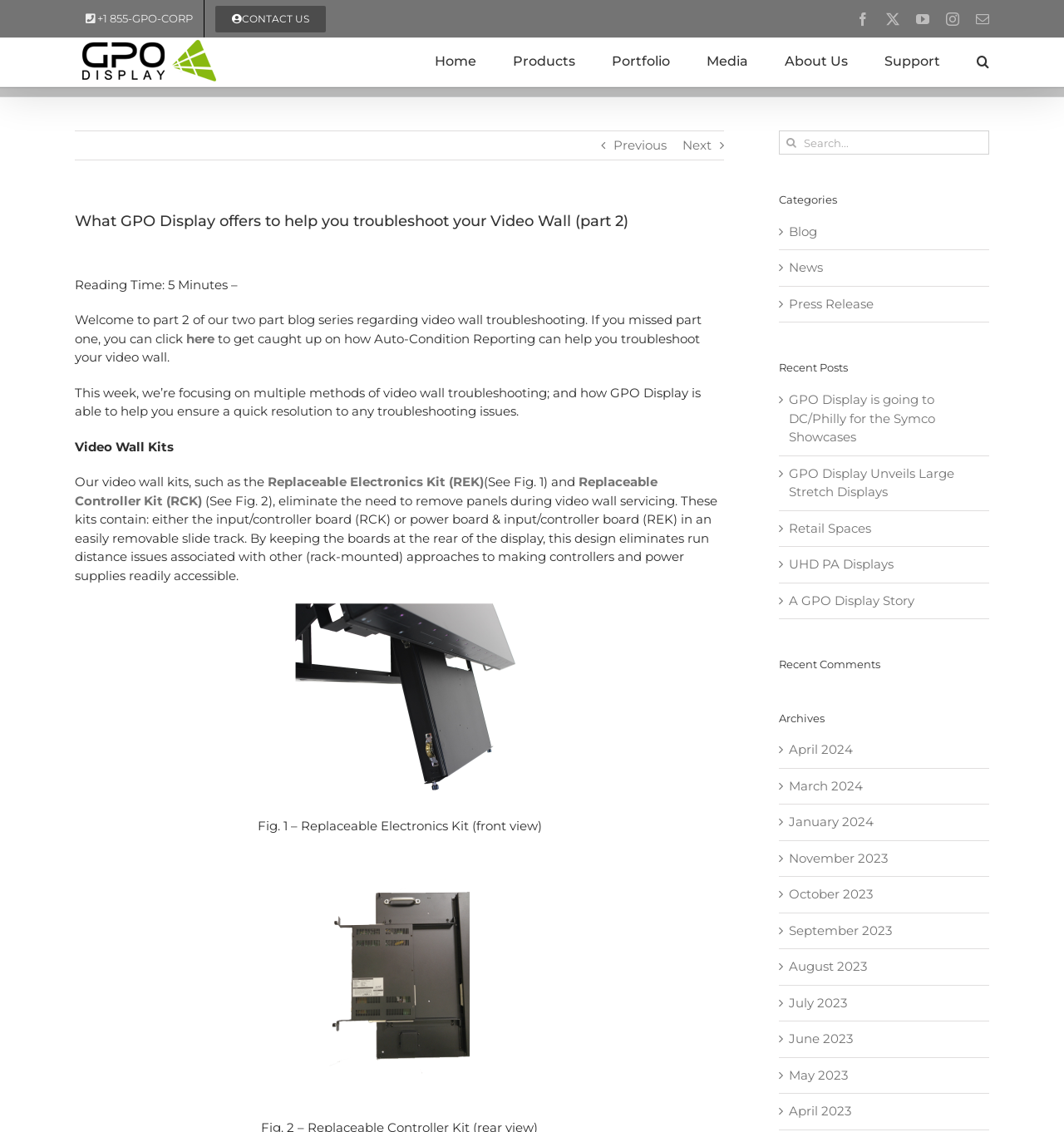Please predict the bounding box coordinates of the element's region where a click is necessary to complete the following instruction: "Click the 'Next' button". The coordinates should be represented by four float numbers between 0 and 1, i.e., [left, top, right, bottom].

[0.641, 0.116, 0.669, 0.141]